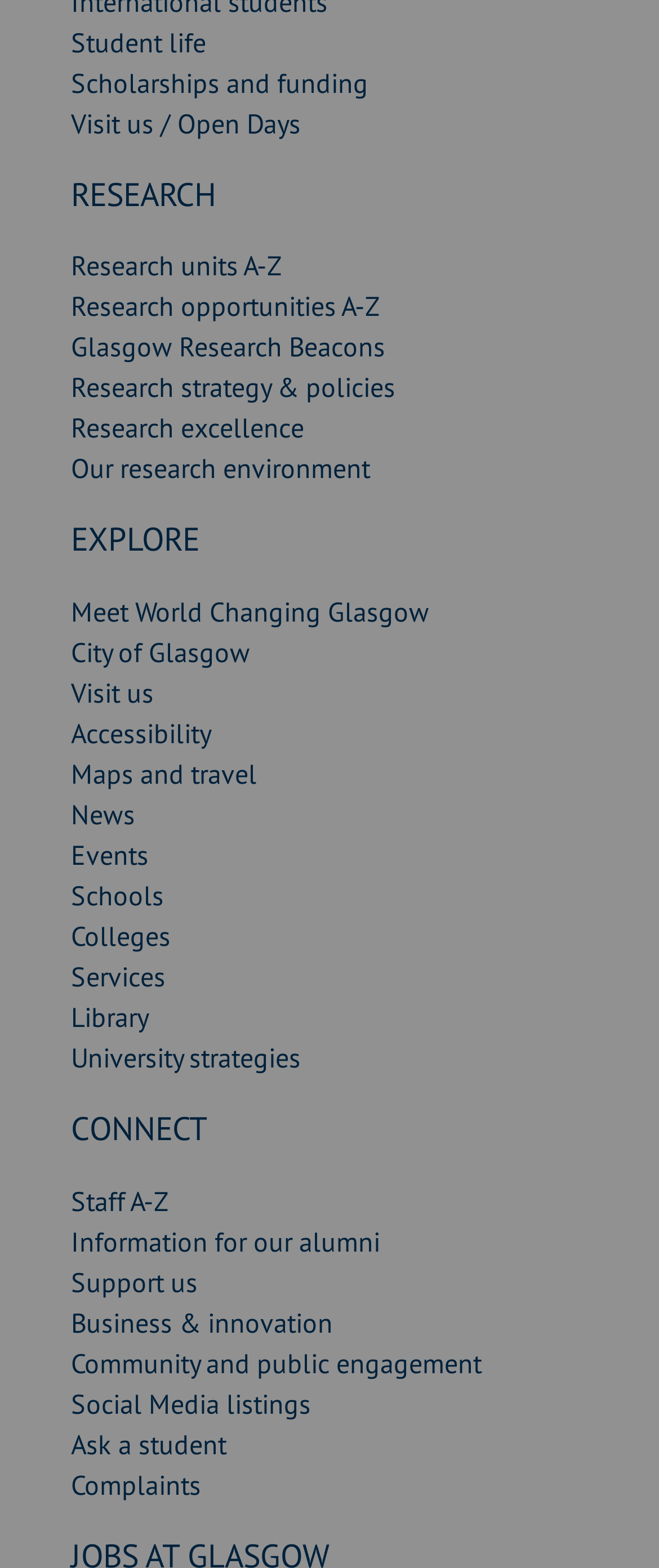Determine the bounding box coordinates for the element that should be clicked to follow this instruction: "Explore student life". The coordinates should be given as four float numbers between 0 and 1, in the format [left, top, right, bottom].

[0.108, 0.016, 0.313, 0.037]